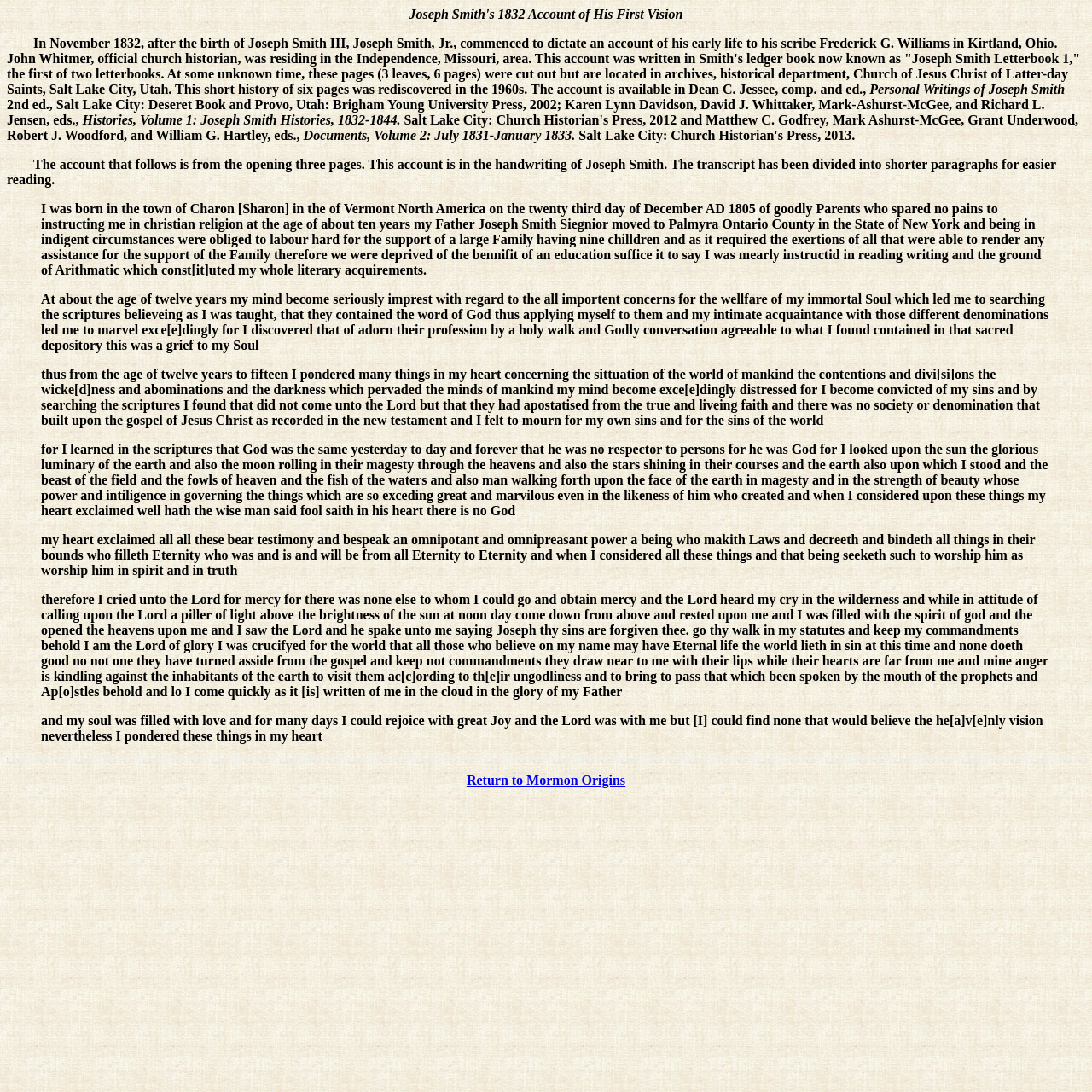Please find the bounding box coordinates (top-left x, top-left y, bottom-right x, bottom-right y) in the screenshot for the UI element described as follows: Return to Mormon Origins

[0.427, 0.708, 0.573, 0.721]